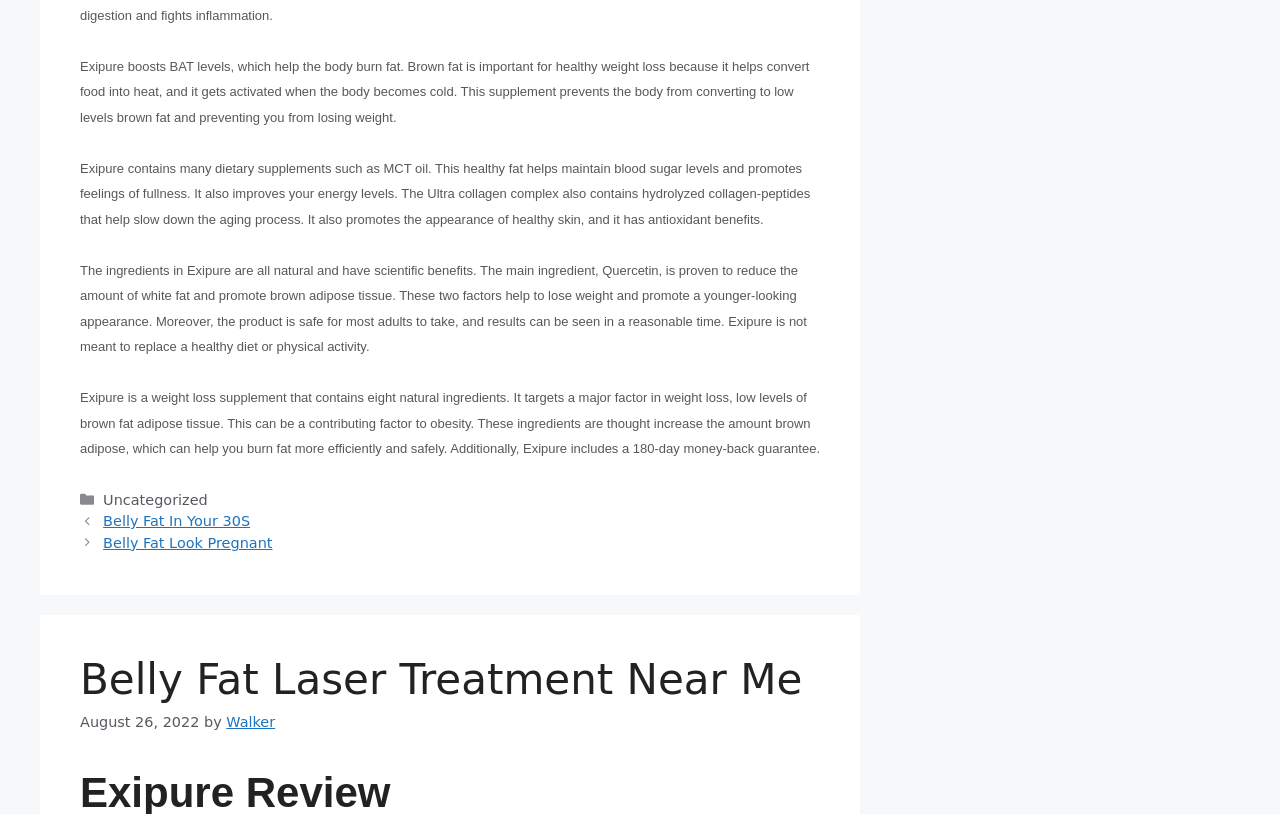Find the bounding box coordinates for the UI element that matches this description: "Belly Fat Look Pregnant".

[0.081, 0.657, 0.213, 0.677]